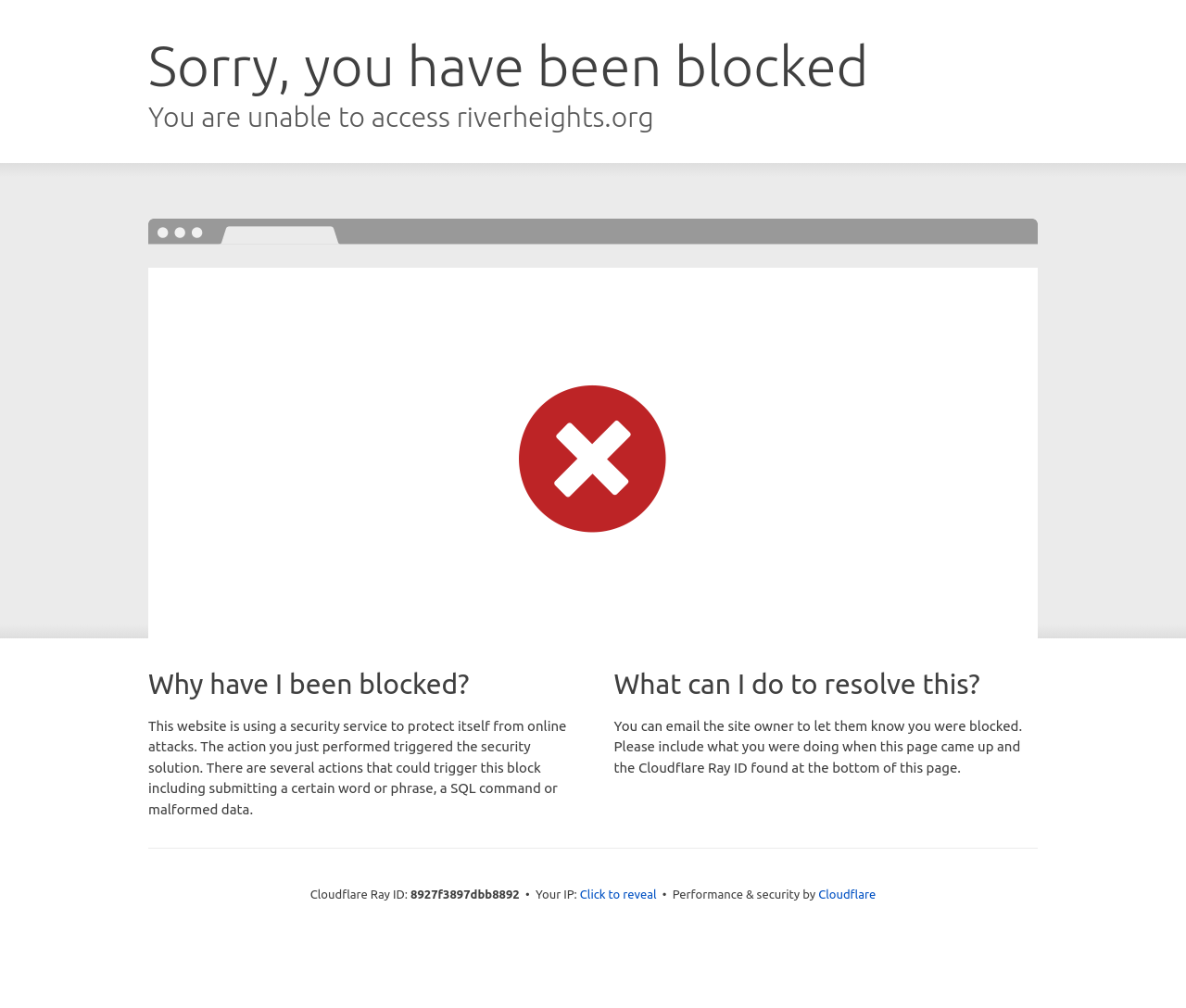Answer the following query with a single word or phrase:
What is the purpose of the Cloudflare Ray ID?

For troubleshooting